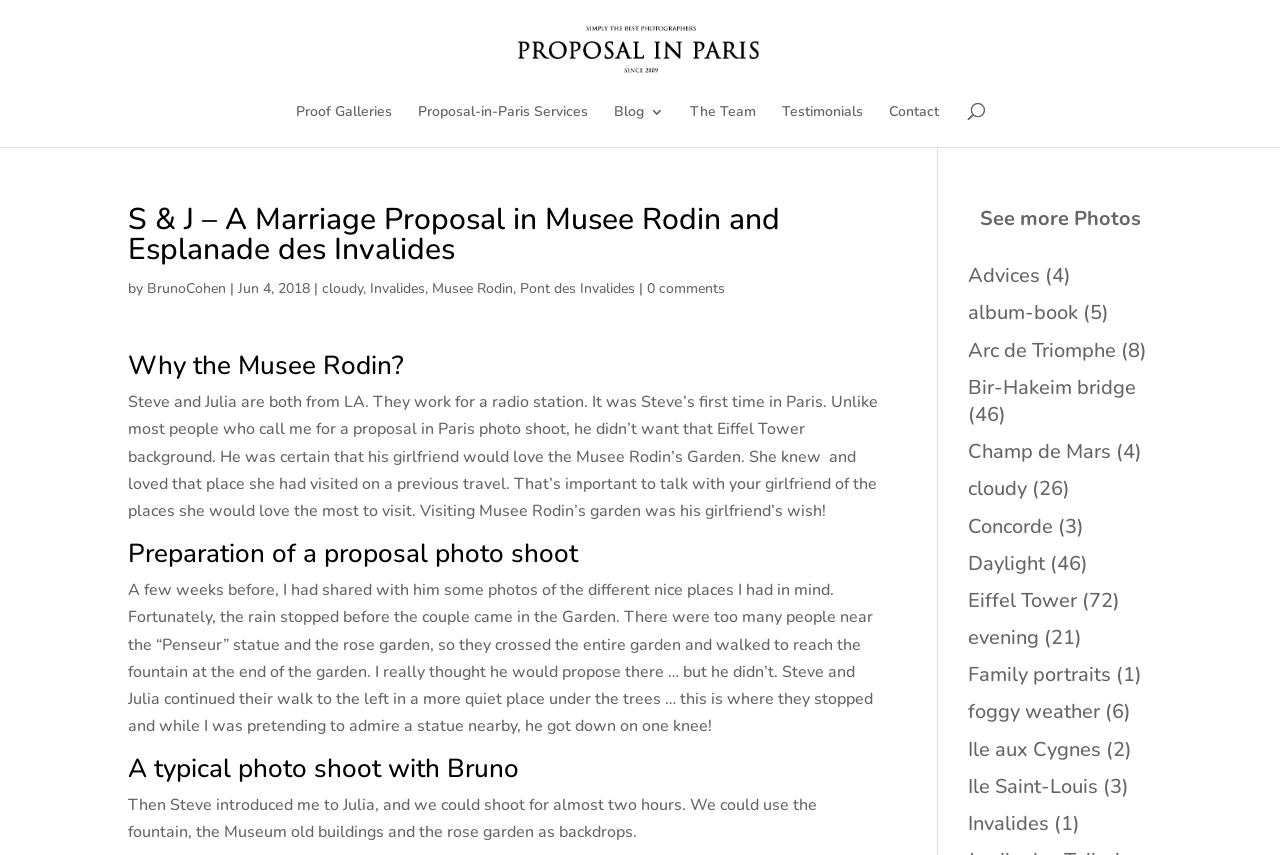Could you locate the bounding box coordinates for the section that should be clicked to accomplish this task: "Read the story of 'S & J – A Marriage Proposal in Musee Rodin and Esplanade des Invalides'".

[0.1, 0.24, 0.689, 0.322]